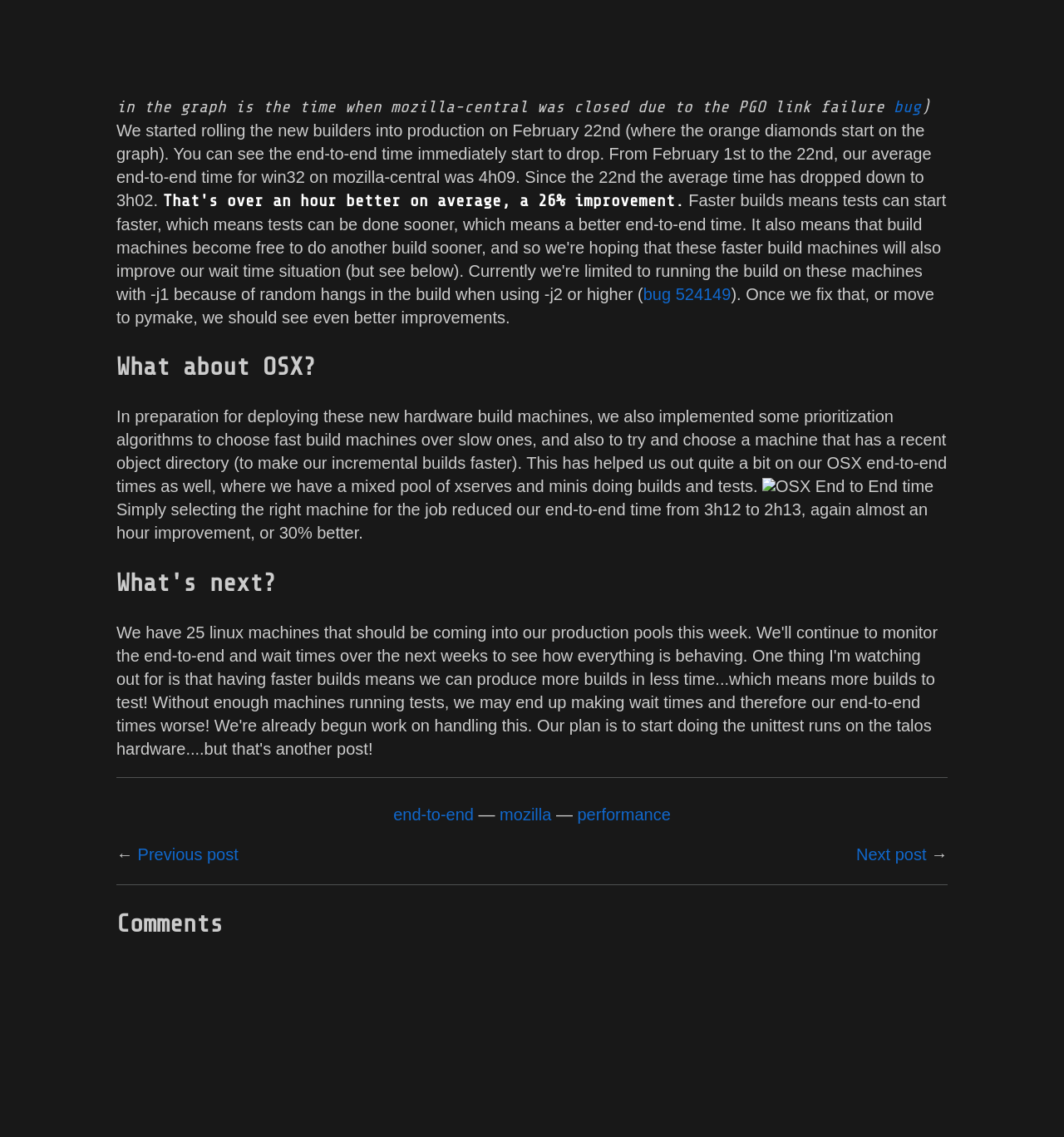Identify the bounding box coordinates of the section to be clicked to complete the task described by the following instruction: "View the 'OSX End to End time' image". The coordinates should be four float numbers between 0 and 1, formatted as [left, top, right, bottom].

[0.716, 0.421, 0.877, 0.435]